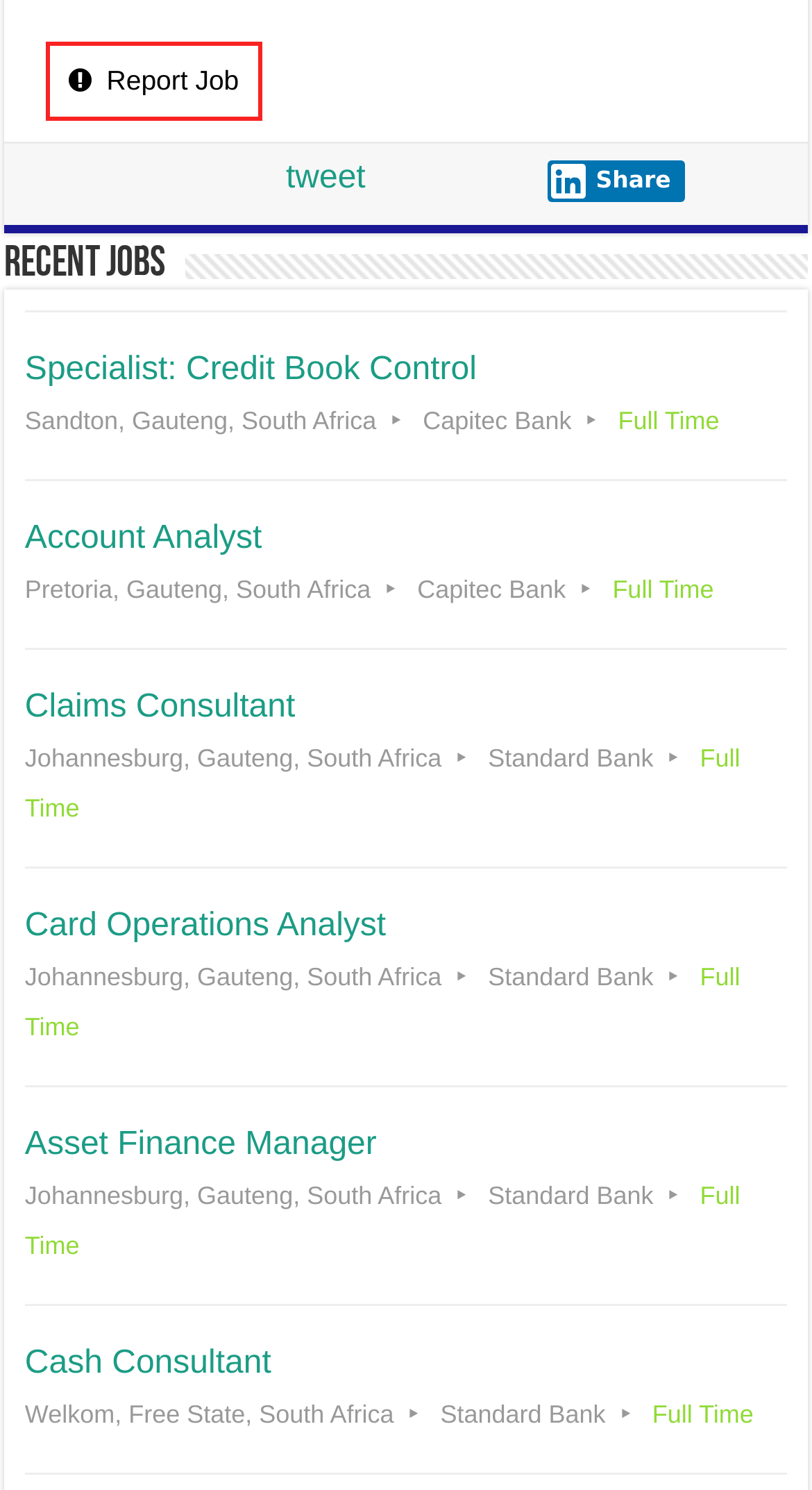What is the job title of the first job posting?
Please provide a comprehensive and detailed answer to the question.

I looked at the first job link and found that the job title is 'Specialist: Credit Book Control'.